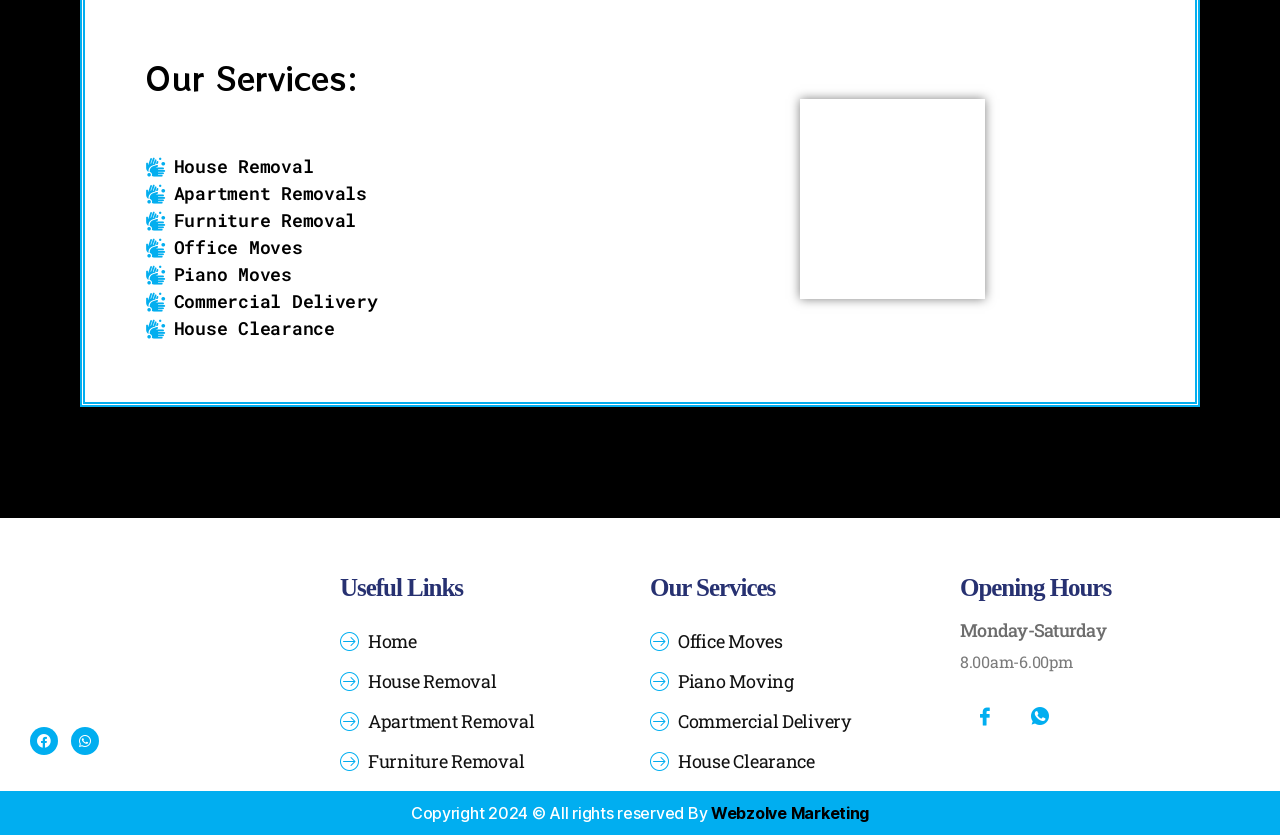Kindly determine the bounding box coordinates for the clickable area to achieve the given instruction: "Go to Office Moves".

[0.508, 0.792, 0.62, 0.84]